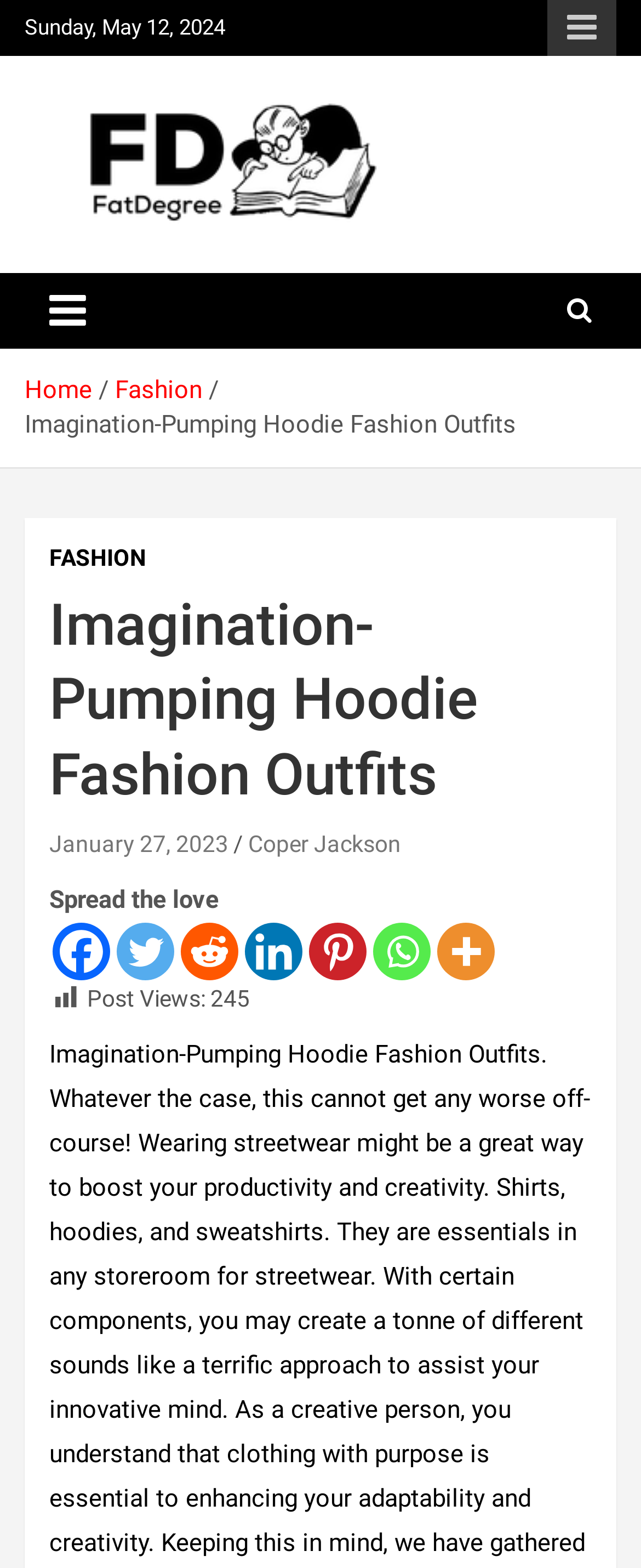What is the date of the latest article?
Respond to the question with a well-detailed and thorough answer.

I found the date of the latest article by looking at the link 'January 27, 2023' which is located under the header 'Imagination-Pumping Hoodie Fashion Outfits'.